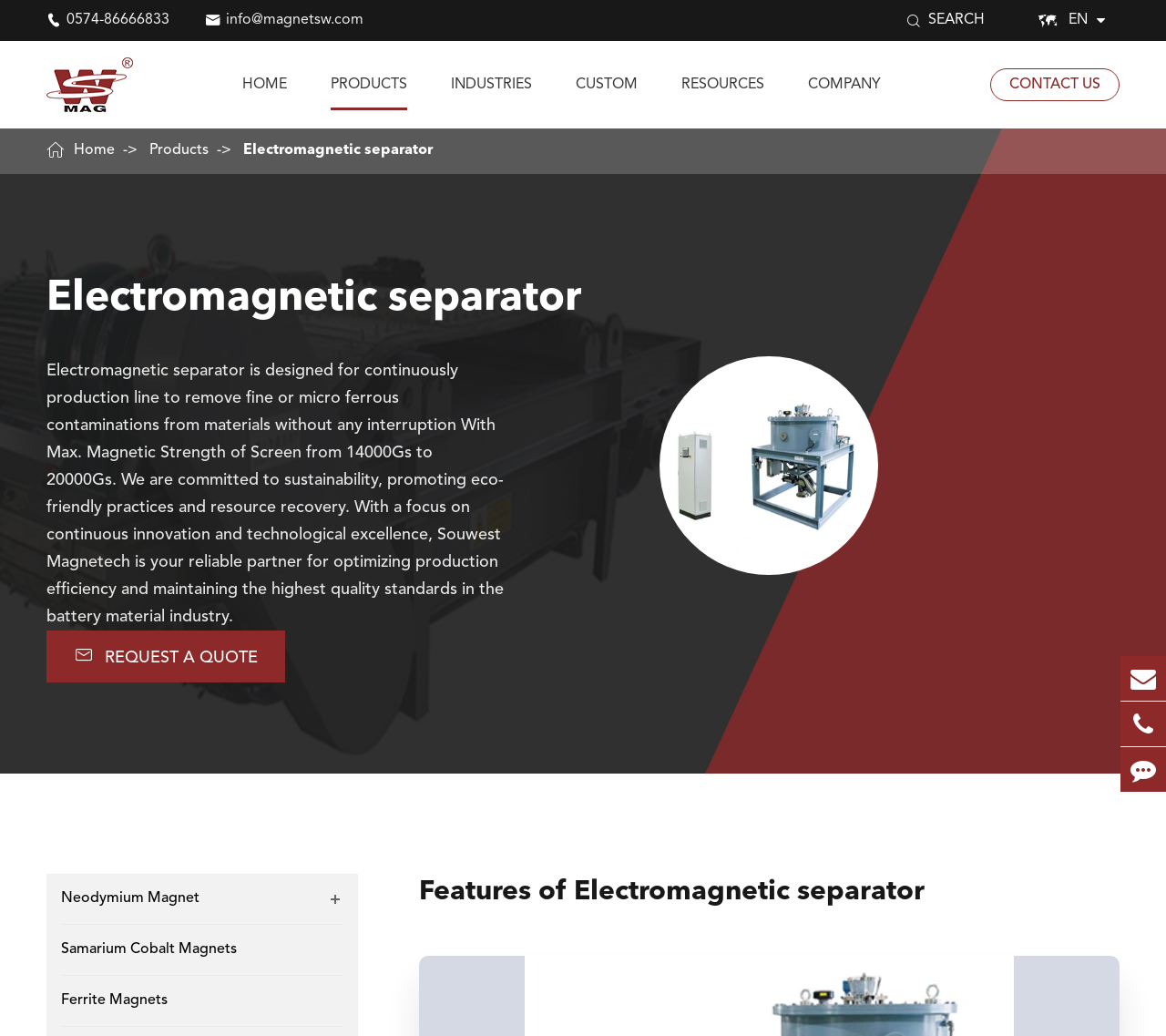Please answer the following question using a single word or phrase: What is the maximum magnetic strength of the screen?

20000Gs